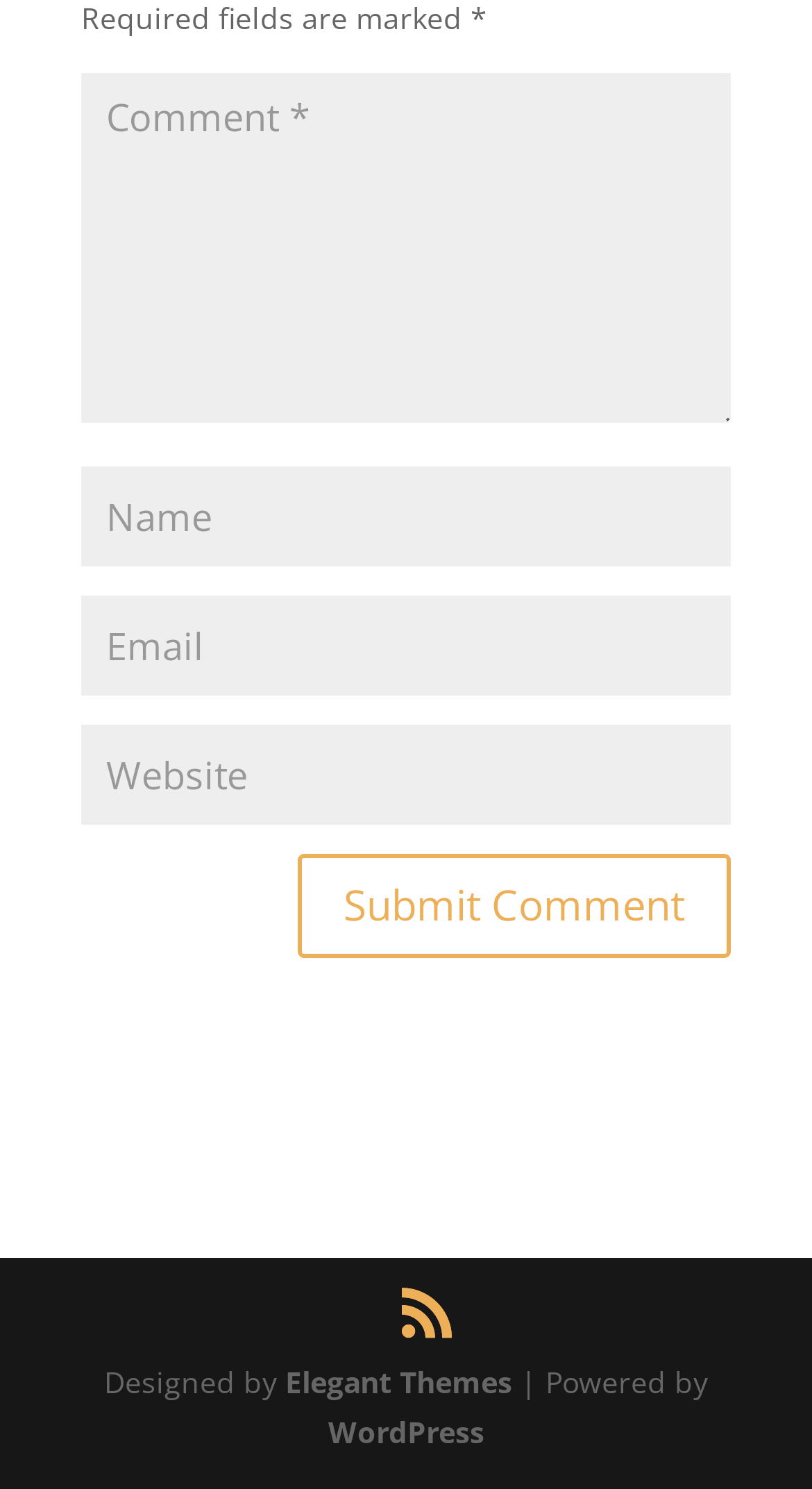Find the bounding box coordinates for the UI element that matches this description: "input value="Email" aria-describedby="email-notes" name="email"".

[0.1, 0.399, 0.9, 0.467]